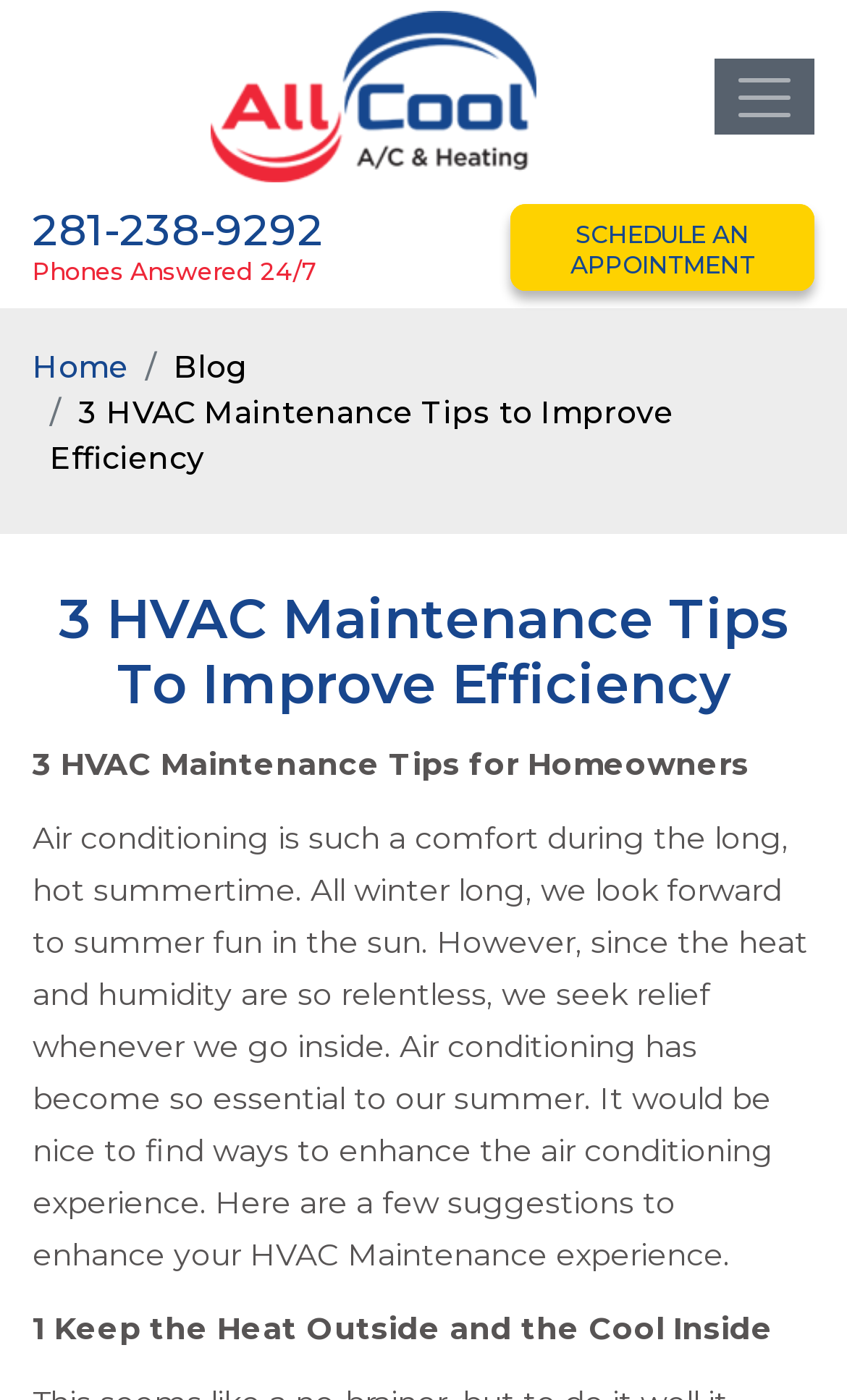What is the first HVAC maintenance tip?
Look at the screenshot and respond with one word or a short phrase.

Keep the Heat Outside and the Cool Inside